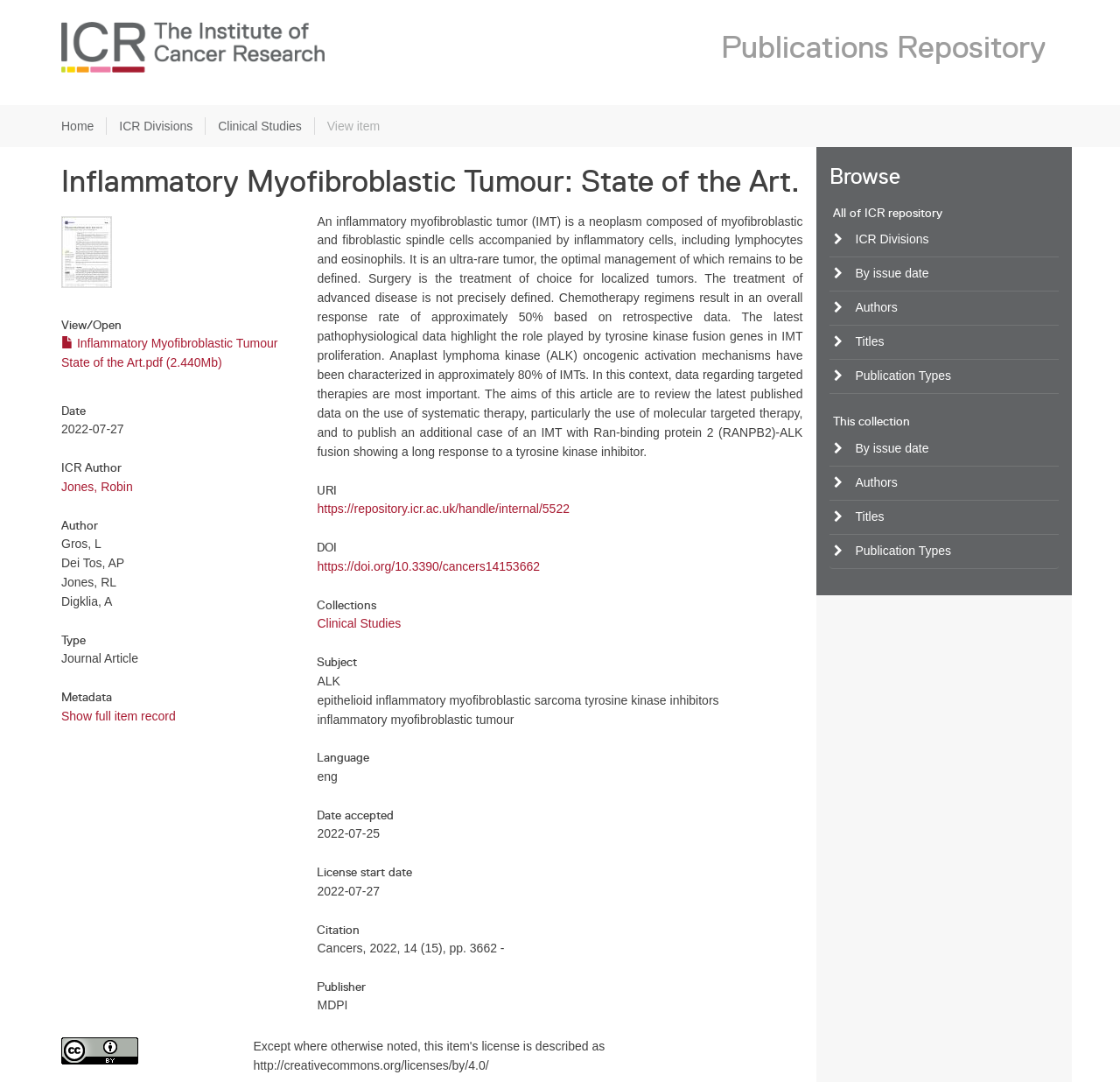Determine the bounding box coordinates of the clickable area required to perform the following instruction: "Go to the Clinical Studies page". The coordinates should be represented as four float numbers between 0 and 1: [left, top, right, bottom].

[0.195, 0.11, 0.269, 0.123]